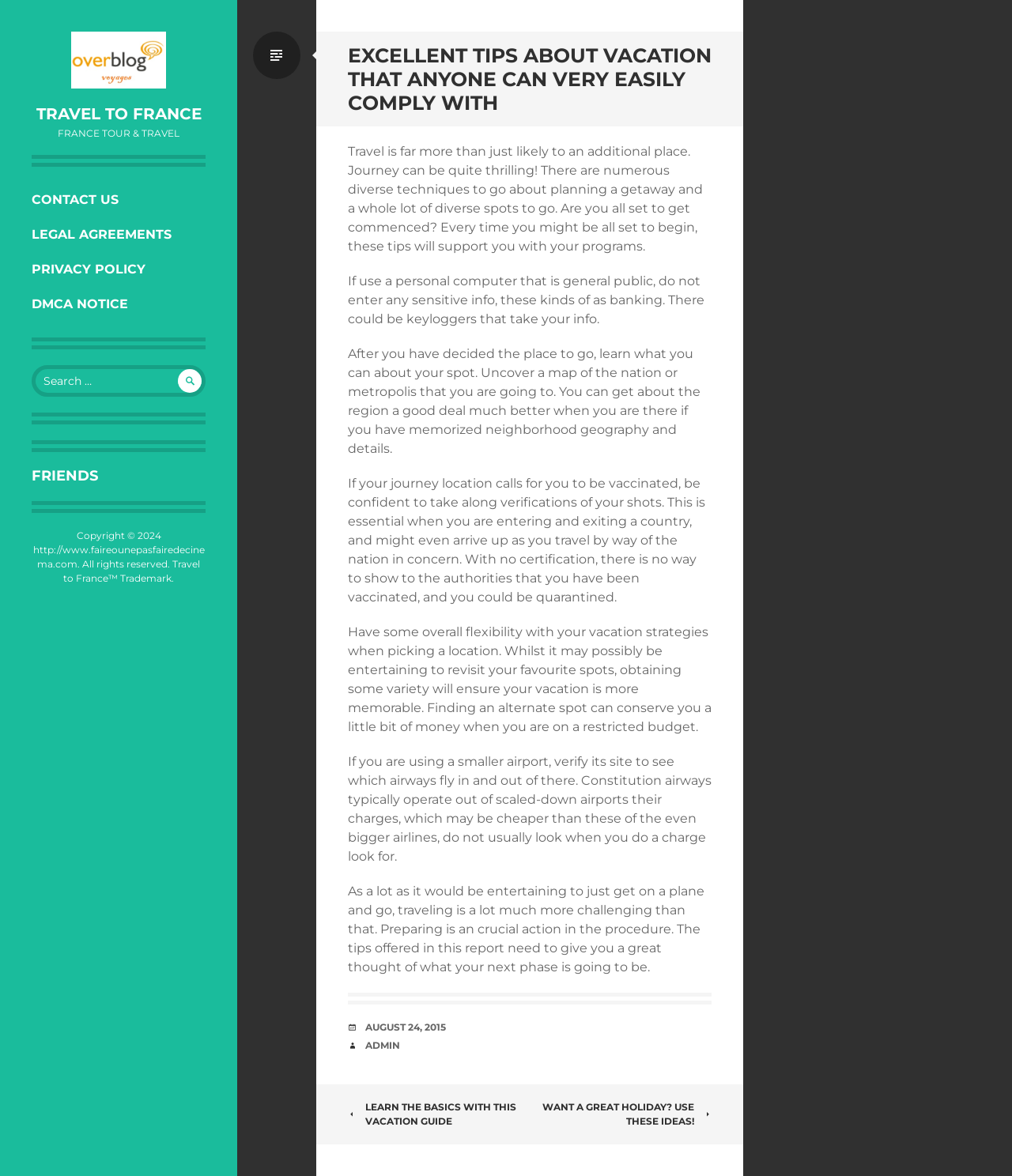Identify the bounding box for the UI element described as: "admin". The coordinates should be four float numbers between 0 and 1, i.e., [left, top, right, bottom].

[0.361, 0.884, 0.395, 0.894]